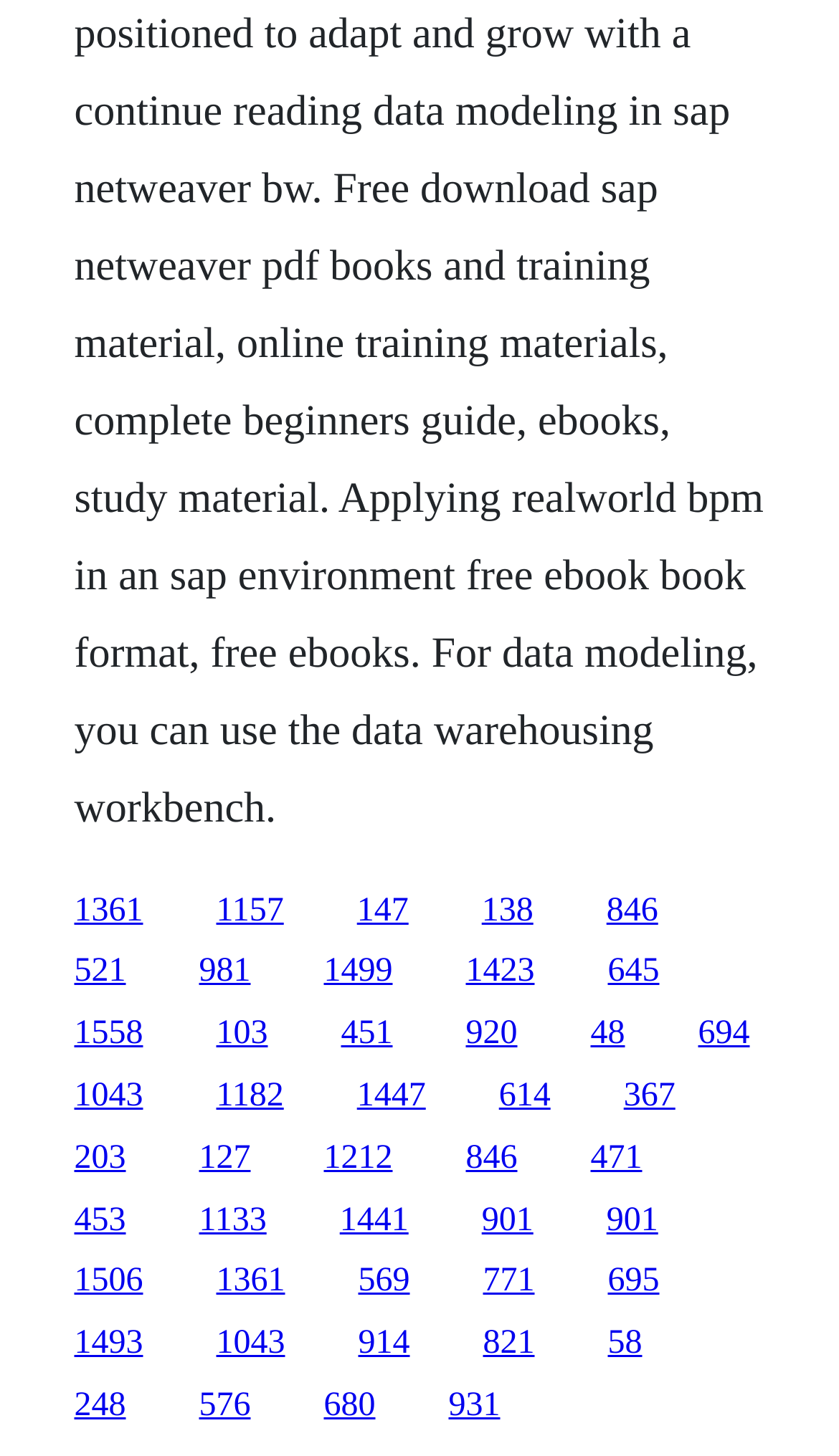What is the horizontal position of the last link?
We need a detailed and meticulous answer to the question.

I looked at the x1 coordinate of the last link element, which is 0.088, indicating its horizontal position on the webpage.